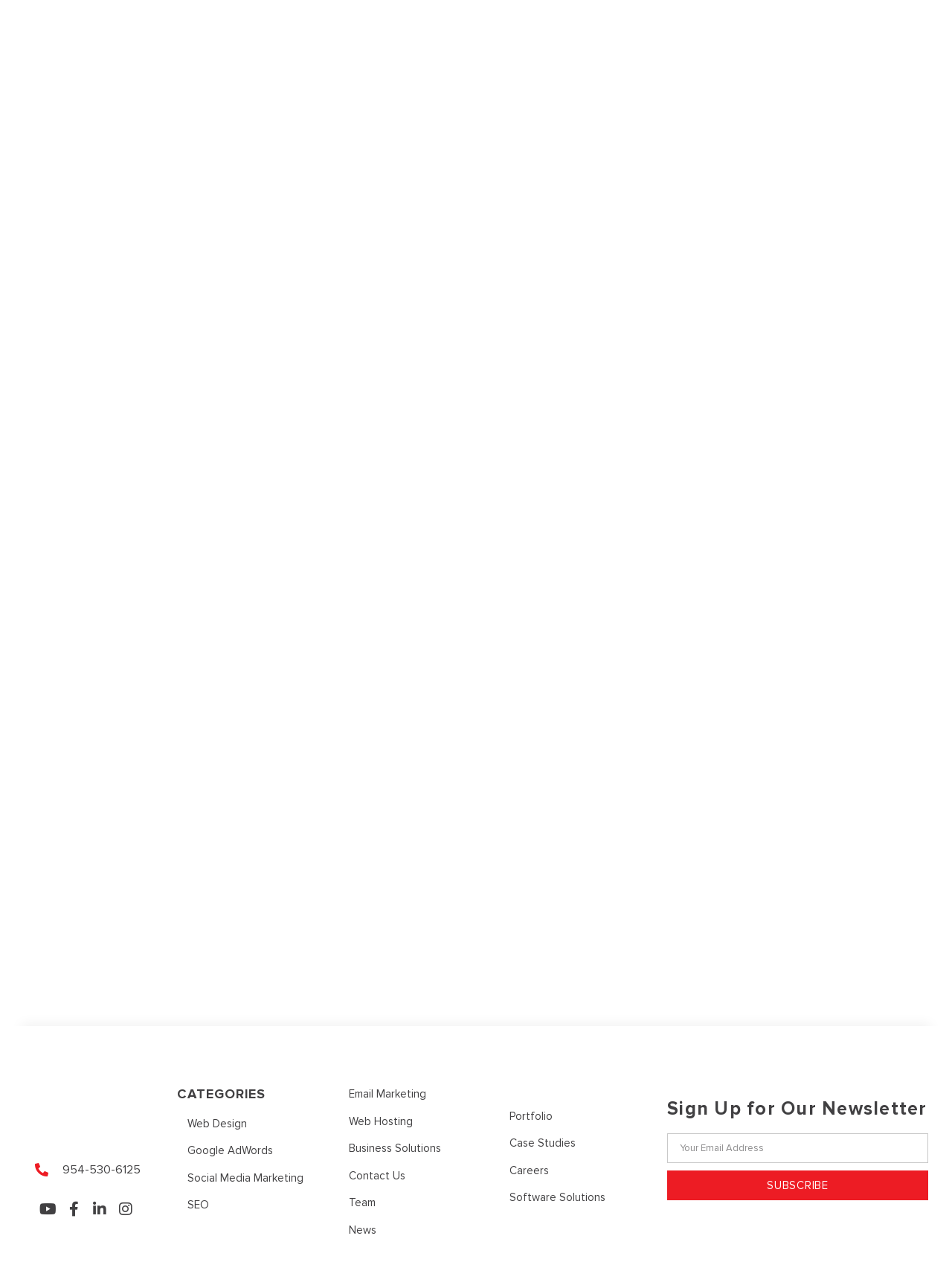Using the provided element description "Business Solutions", determine the bounding box coordinates of the UI element.

[0.355, 0.903, 0.524, 0.917]